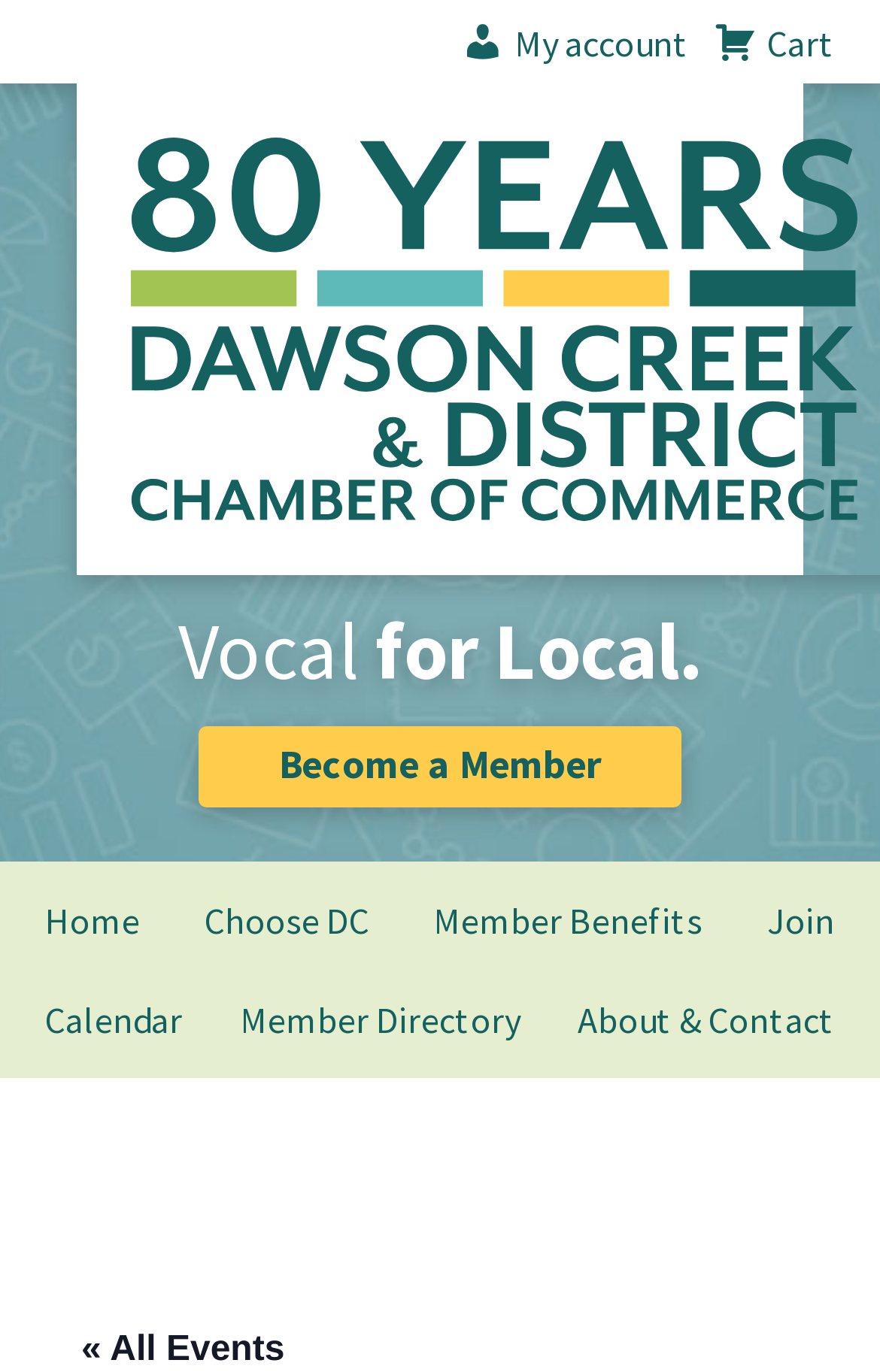Produce a meticulous description of the webpage.

The webpage appears to be a presentation page for the Dawson Creek & District Chamber of Commerce, with a focus on the Concerned Citizens for Caribou Recovery (CCCR) presentation on Caribou Recovery Programs in the South Peace.

At the top of the page, there are three links: "My account" and "Cart" on the right side, and "Dawson Creek & District Chamber of Commerce" on the left side. Below these links, there is a header section with two static text elements, "Vocal" and "for Local.", positioned side by side.

Underneath the header section, there is a navigation menu with six links: "Become a Member", "Home", "Choose DC", "Member Benefits", "Join", and "Calendar", arranged horizontally from left to right. The "Join" link is positioned at the far right of the menu.

Below the navigation menu, there are three more links: "Member Directory" and "About & Contact", positioned side by side, and "Calendar" above them. At the very bottom of the page, there is a link "« All Events" on the left side.

The overall layout of the page suggests a clean and organized structure, with clear headings and concise text. The use of links and navigation menus provides easy access to various sections of the website.